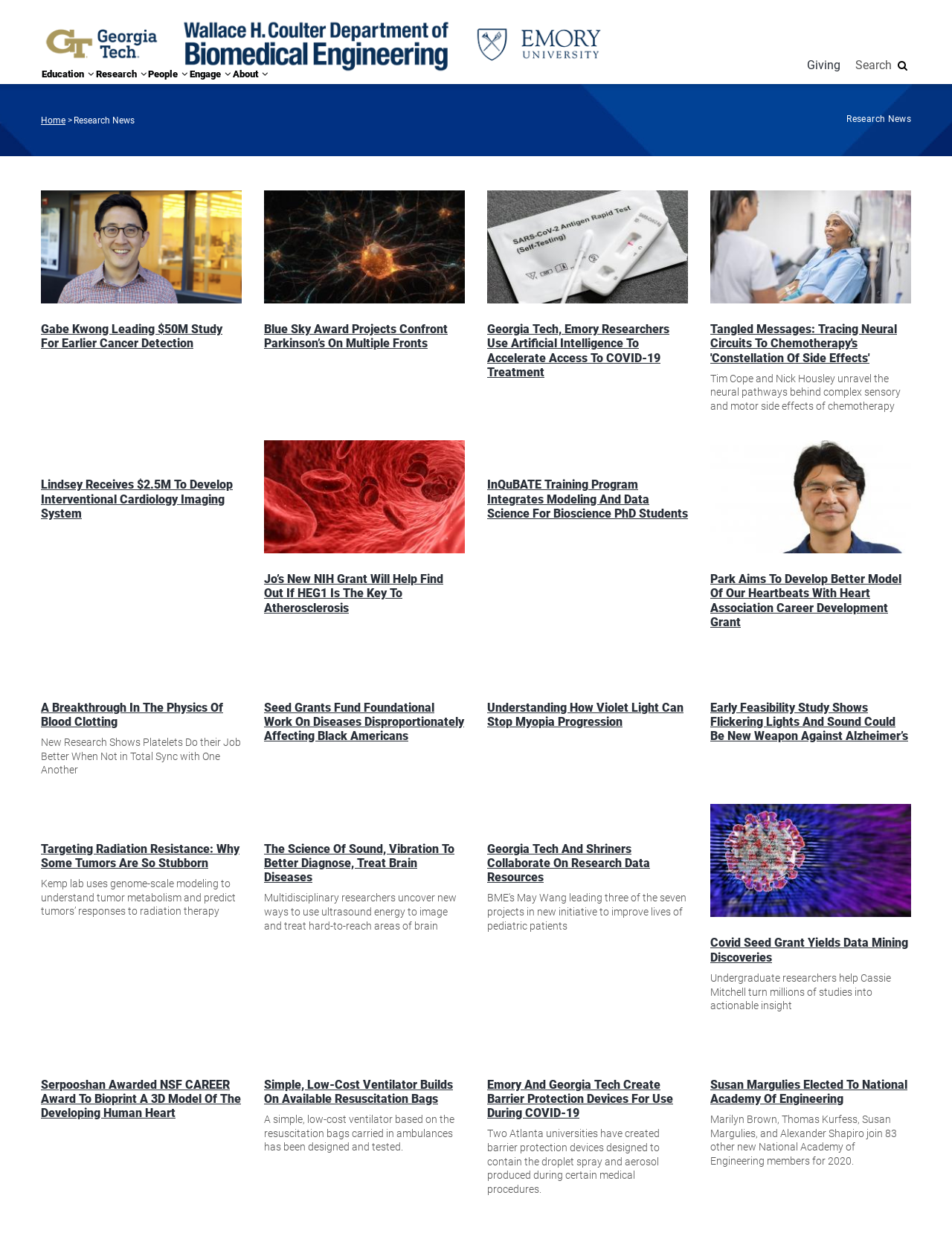Who is Susan Margulies?
Refer to the image and provide a one-word or short phrase answer.

A researcher elected to National Academy of Engineering